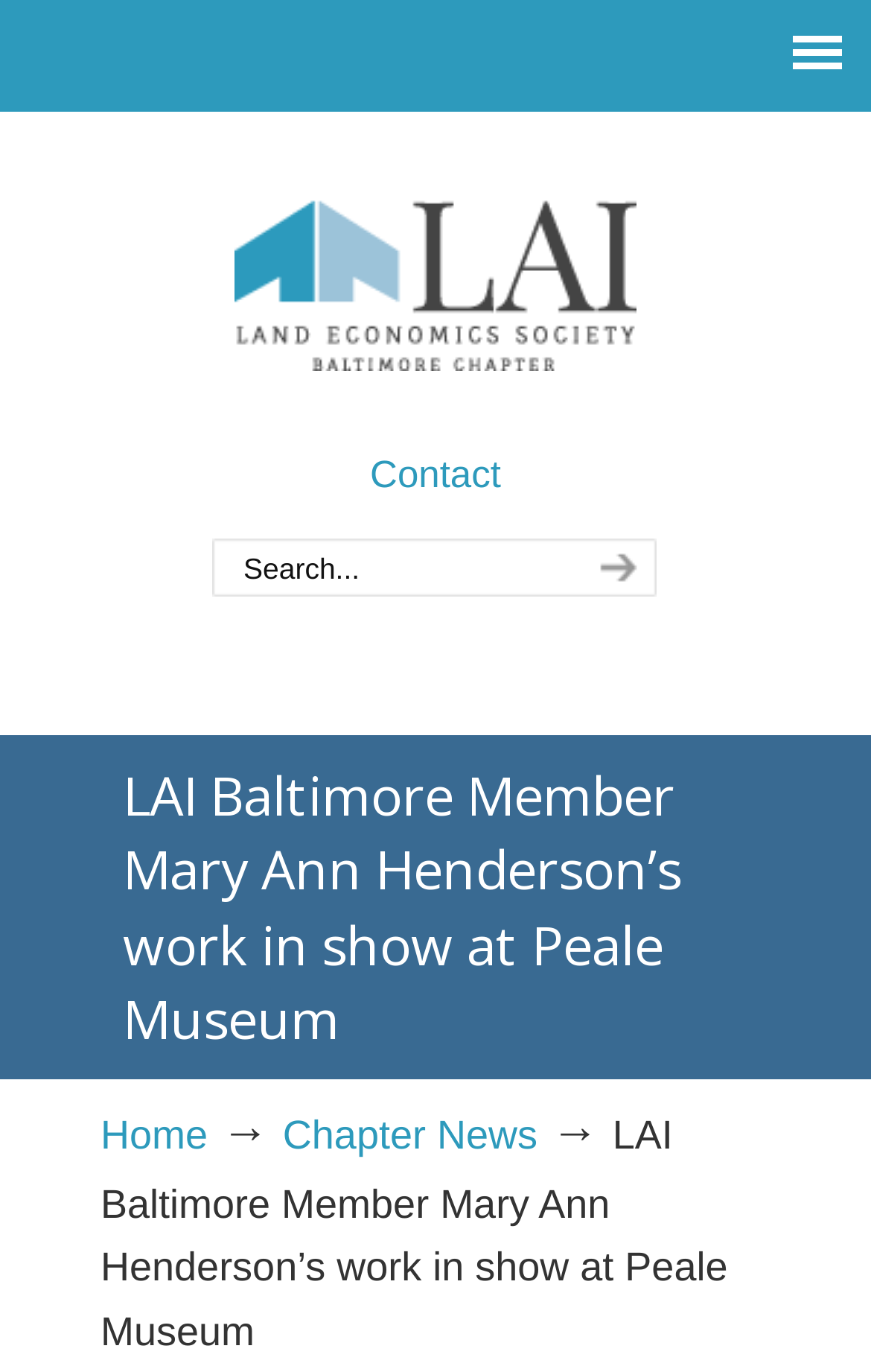Identify the main heading of the webpage and provide its text content.

LAI Baltimore Member Mary Ann Henderson’s work in show at Peale Museum